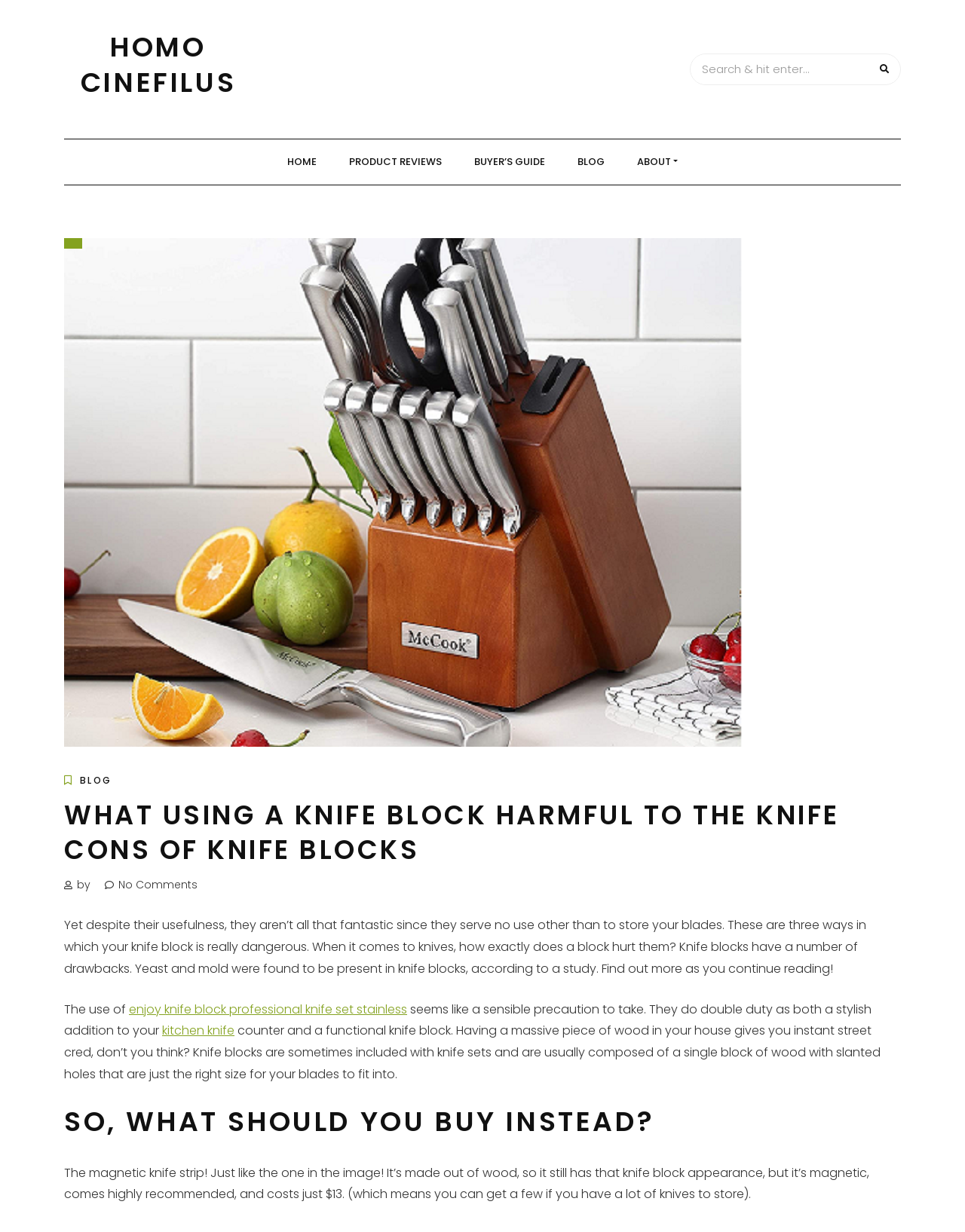What is the main topic of this webpage?
Refer to the image and offer an in-depth and detailed answer to the question.

Based on the webpage content, I can see that the main topic is about the cons of using knife blocks, specifically how they can be harmful to knives and the discovery of yeast and mold in them.